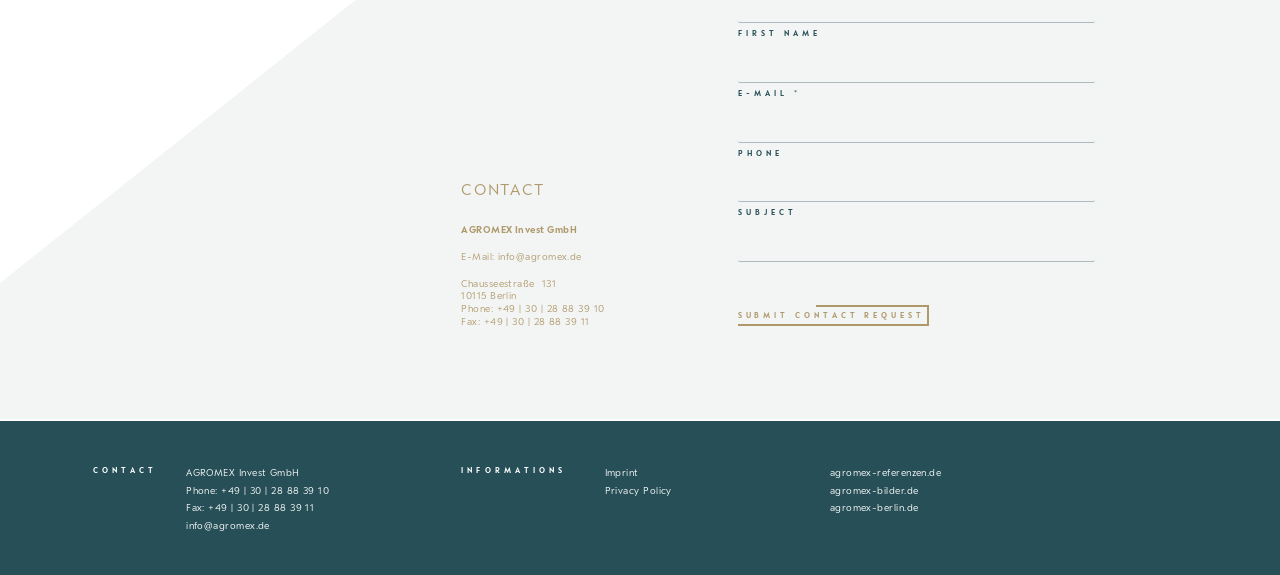Respond to the question below with a single word or phrase:
What is the company name?

AGROMEX Invest GmbH